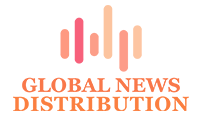Please provide a detailed answer to the question below by examining the image:
What is the purpose of the service?

The service's mission is to provide global reach and enhance the visibility of press releases, making it an essential tool for businesses and organizations looking to distribute their news effectively, which suggests that the service is designed to help clients reach a wider audience.